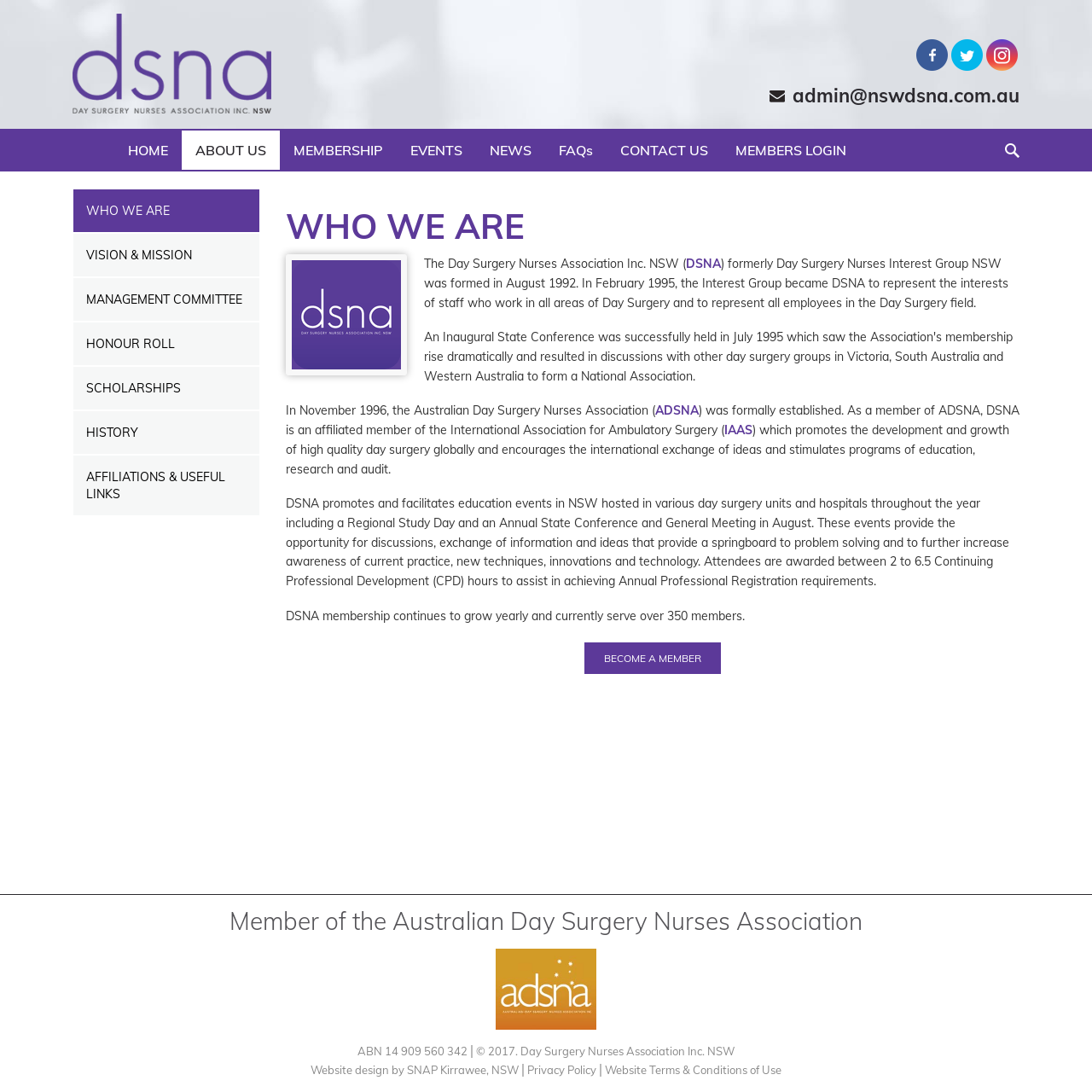What is the name of the international organization that DSNA is affiliated with?
Please craft a detailed and exhaustive response to the question.

I found the answer by reading the text content of the webpage, specifically the sentence 'As a member of ADSNA, DSNA is an affiliated member of the International Association for Ambulatory Surgery (IAAS)' which mentions the name of the international organization.